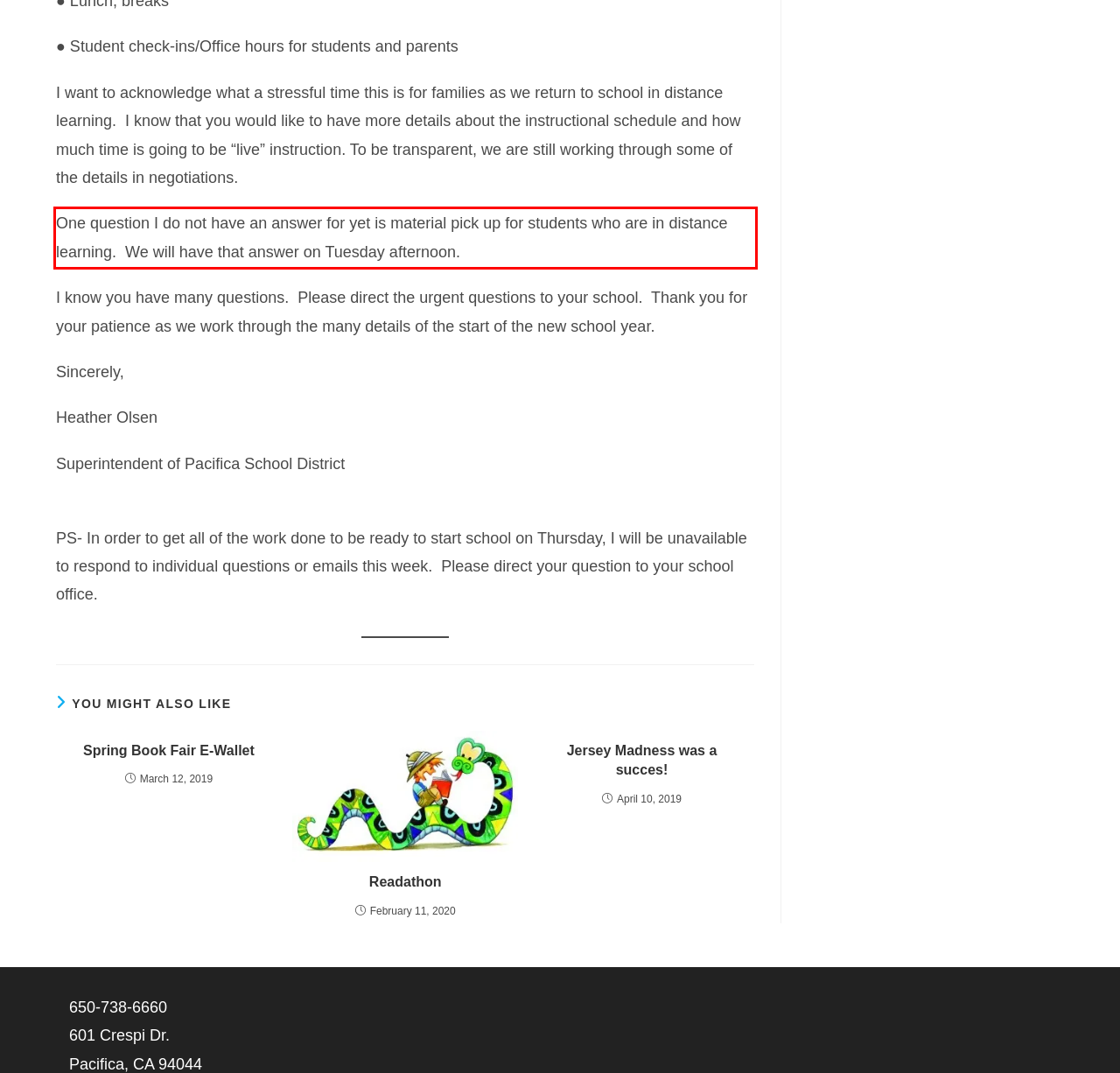Please identify the text within the red rectangular bounding box in the provided webpage screenshot.

One question I do not have an answer for yet is material pick up for students who are in distance learning. We will have that answer on Tuesday afternoon.